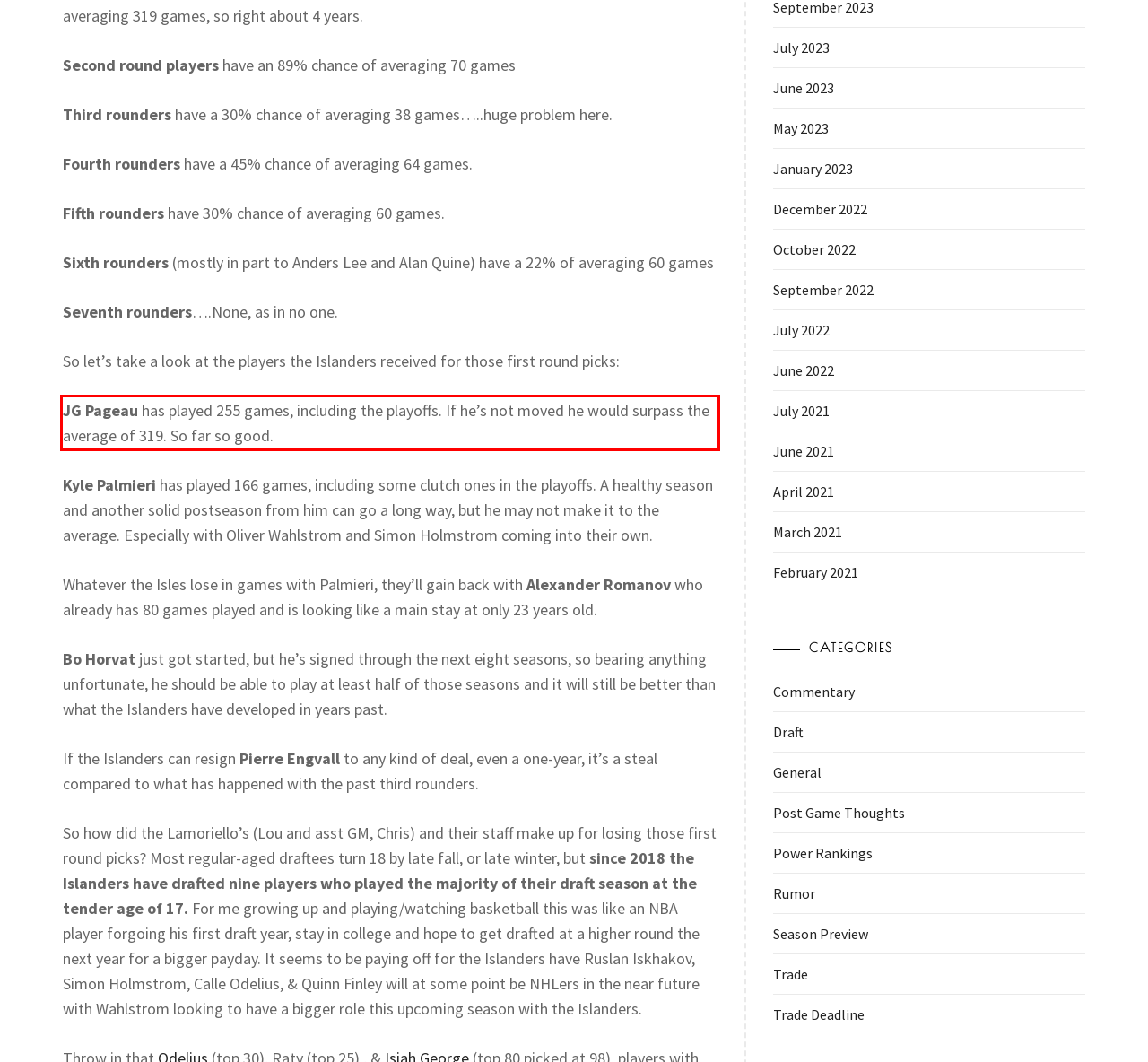Extract and provide the text found inside the red rectangle in the screenshot of the webpage.

JG Pageau has played 255 games, including the playoffs. If he’s not moved he would surpass the average of 319. So far so good.